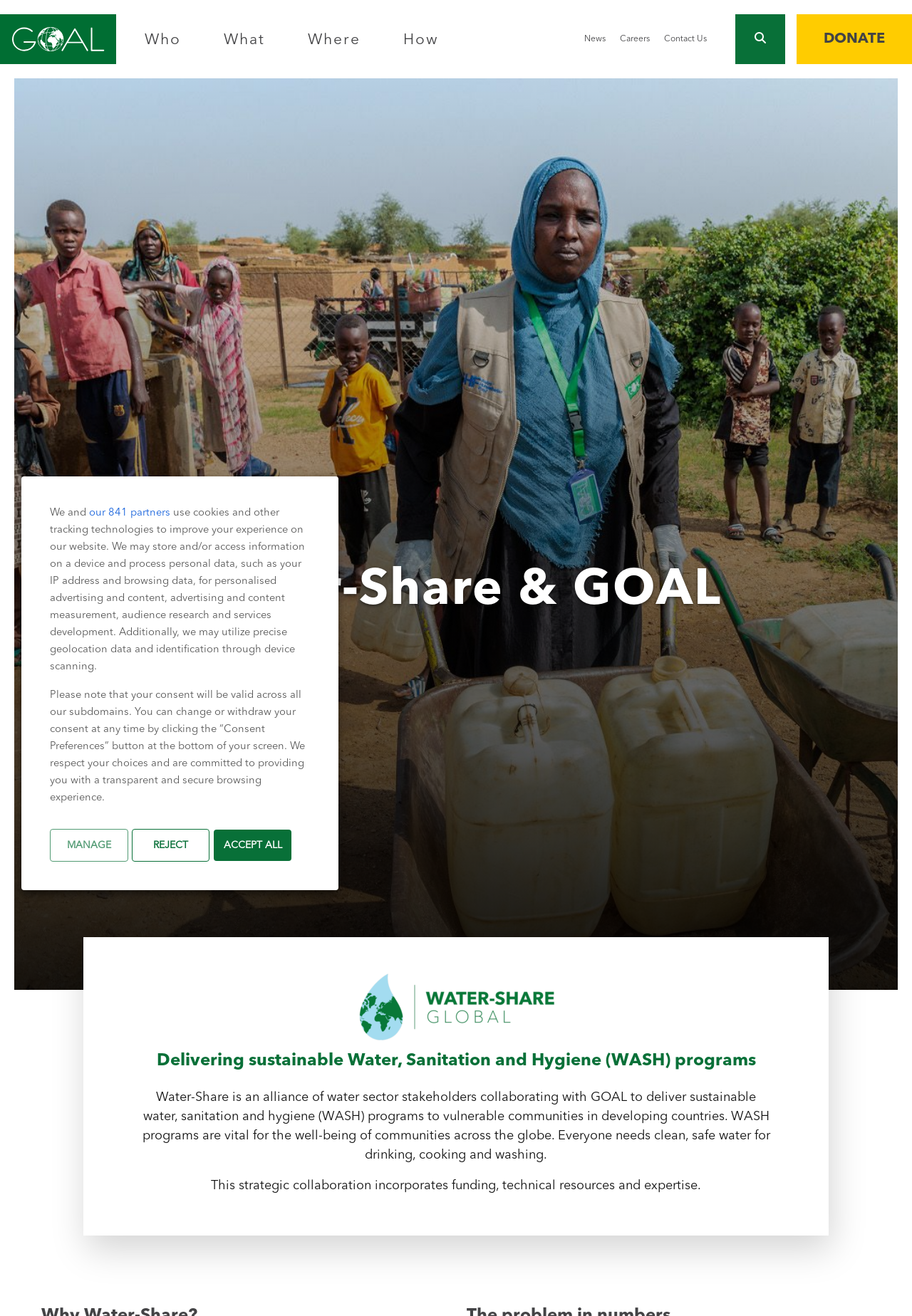What is the name of the alliance collaborating with GOAL?
Please answer the question as detailed as possible.

The answer can be found in the heading 'Water-Share & GOAL' and the StaticText 'Water-Share is an alliance of water sector stakeholders collaborating with GOAL to deliver sustainable water, sanitation and hygiene (WASH) programs to vulnerable communities in developing countries.'